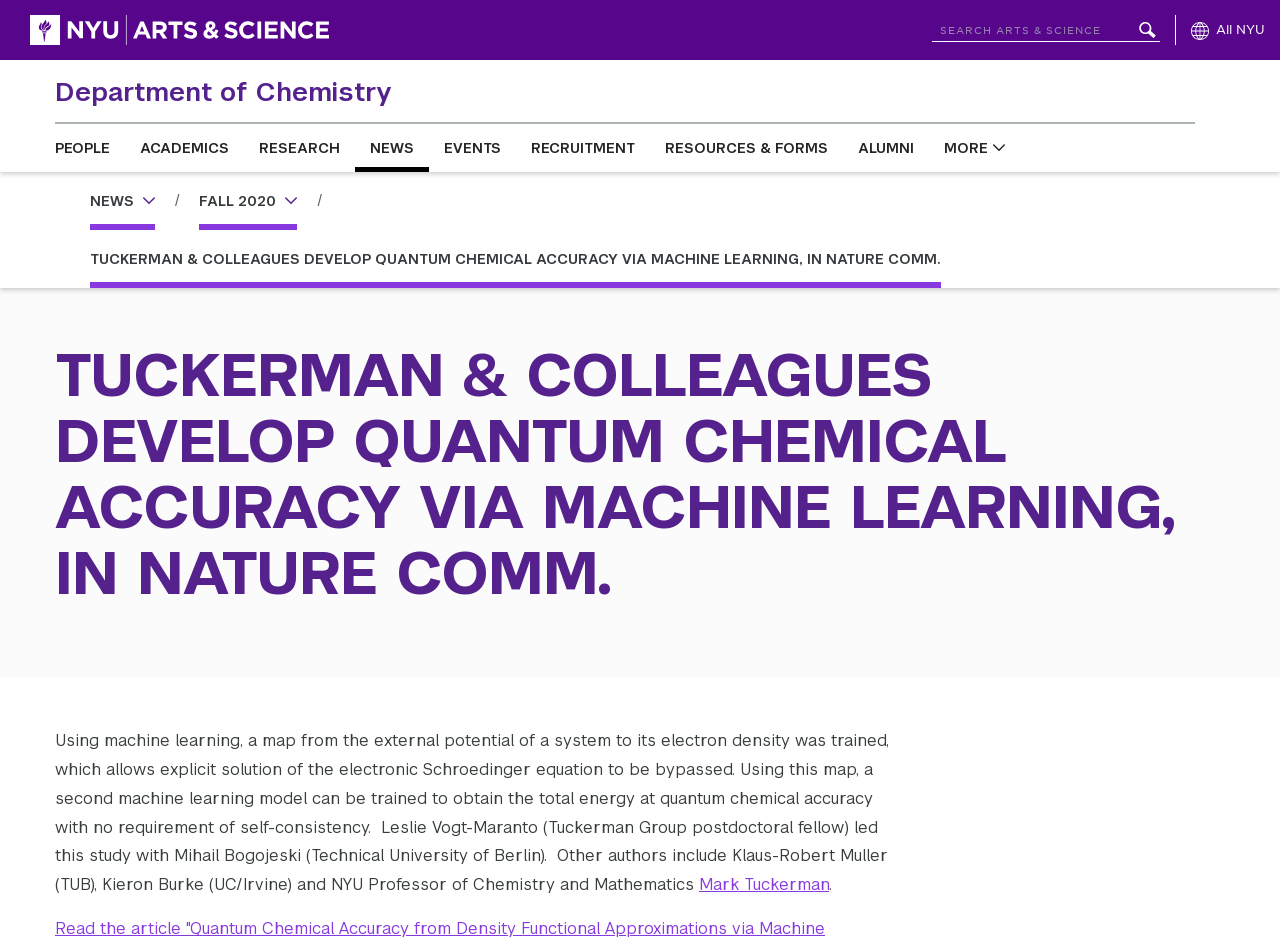Highlight the bounding box coordinates of the element that should be clicked to carry out the following instruction: "Search NYU". The coordinates must be given as four float numbers ranging from 0 to 1, i.e., [left, top, right, bottom].

[0.728, 0.012, 0.906, 0.044]